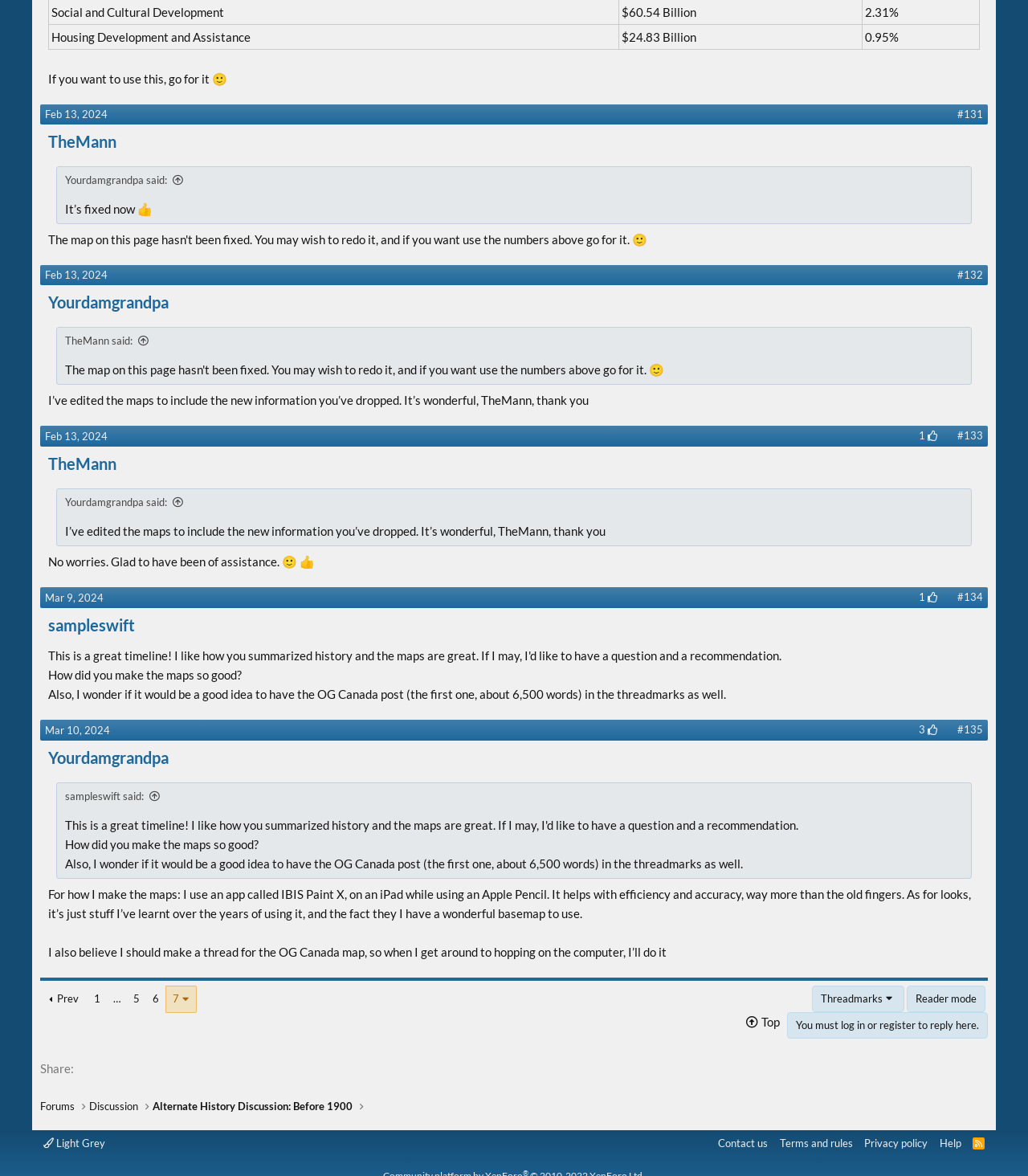Locate the bounding box coordinates of the area that needs to be clicked to fulfill the following instruction: "Click on the 'Reader mode' link". The coordinates should be in the format of four float numbers between 0 and 1, namely [left, top, right, bottom].

[0.882, 0.838, 0.959, 0.861]